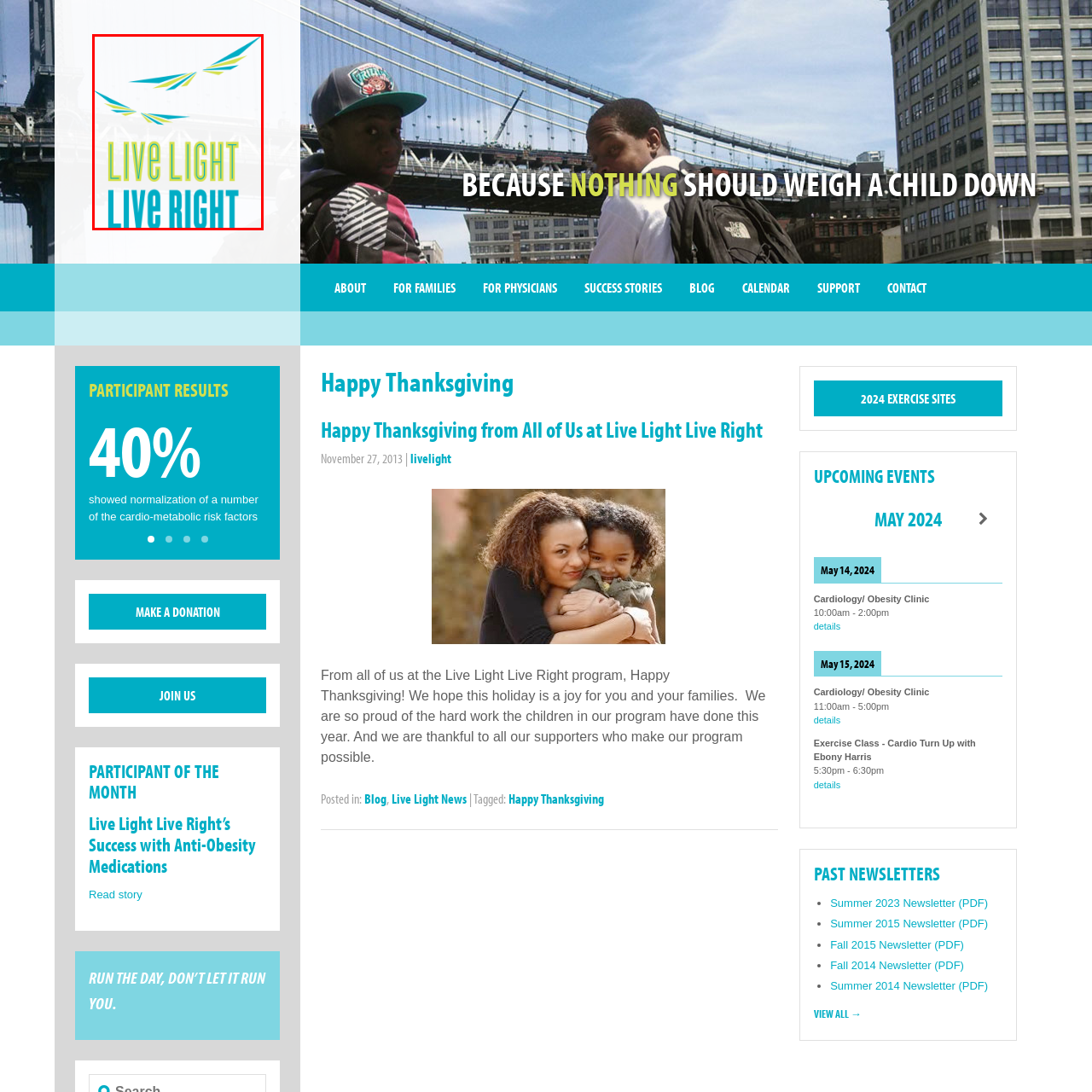Please review the image enclosed by the red bounding box and give a detailed answer to the following question, utilizing the information from the visual: What shape are the stylized graphics in?

The caption describes the dynamic visual elements in the logo as stylized wings or leaf-like graphics, which are depicted in bright shades of blue and green. These shapes convey a sense of movement and vitality.